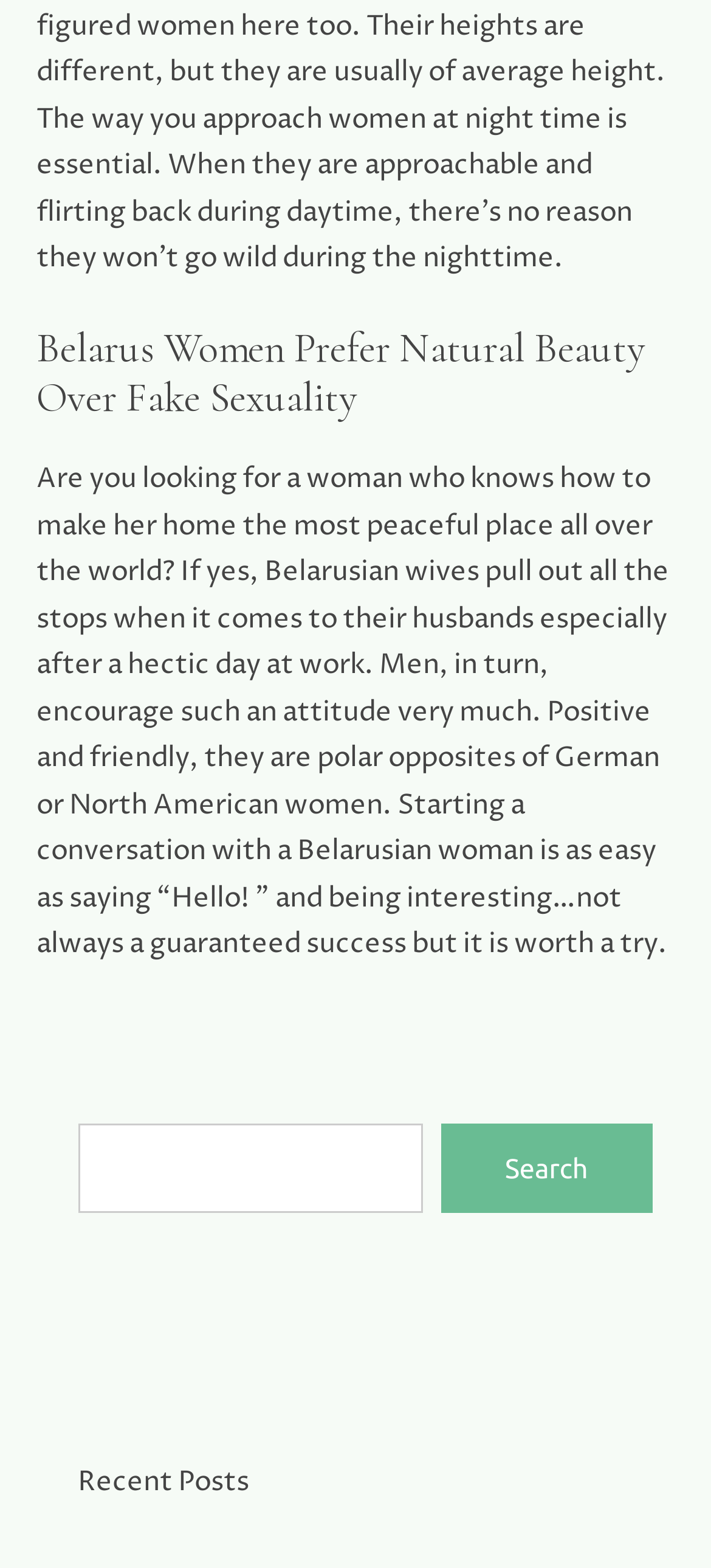For the element described, predict the bounding box coordinates as (top-left x, top-left y, bottom-right x, bottom-right y). All values should be between 0 and 1. Element description: parent_node: Search name="s"

[0.109, 0.716, 0.595, 0.773]